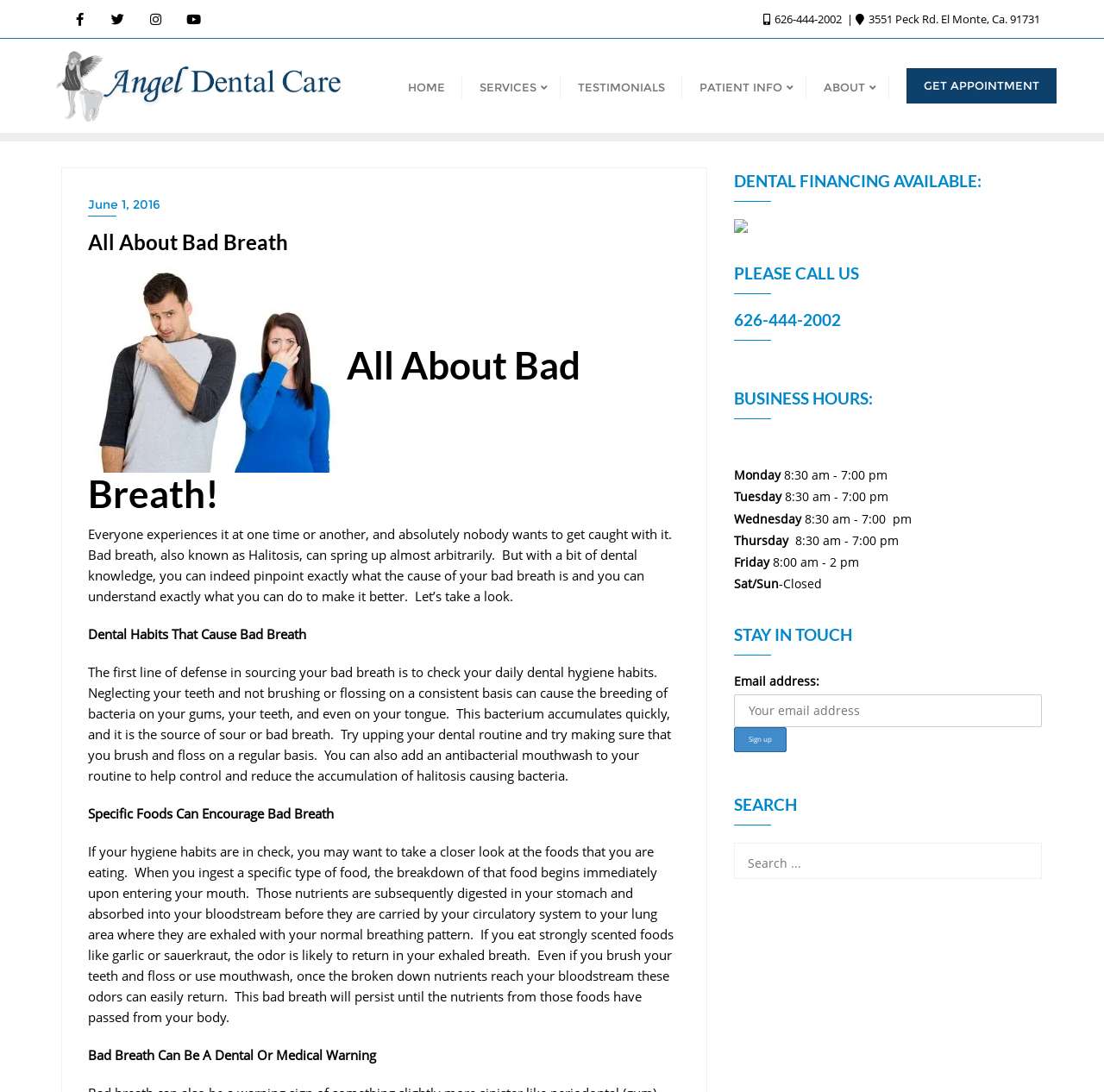Identify the bounding box coordinates of the region I need to click to complete this instruction: "Click the HOME link".

[0.354, 0.048, 0.418, 0.109]